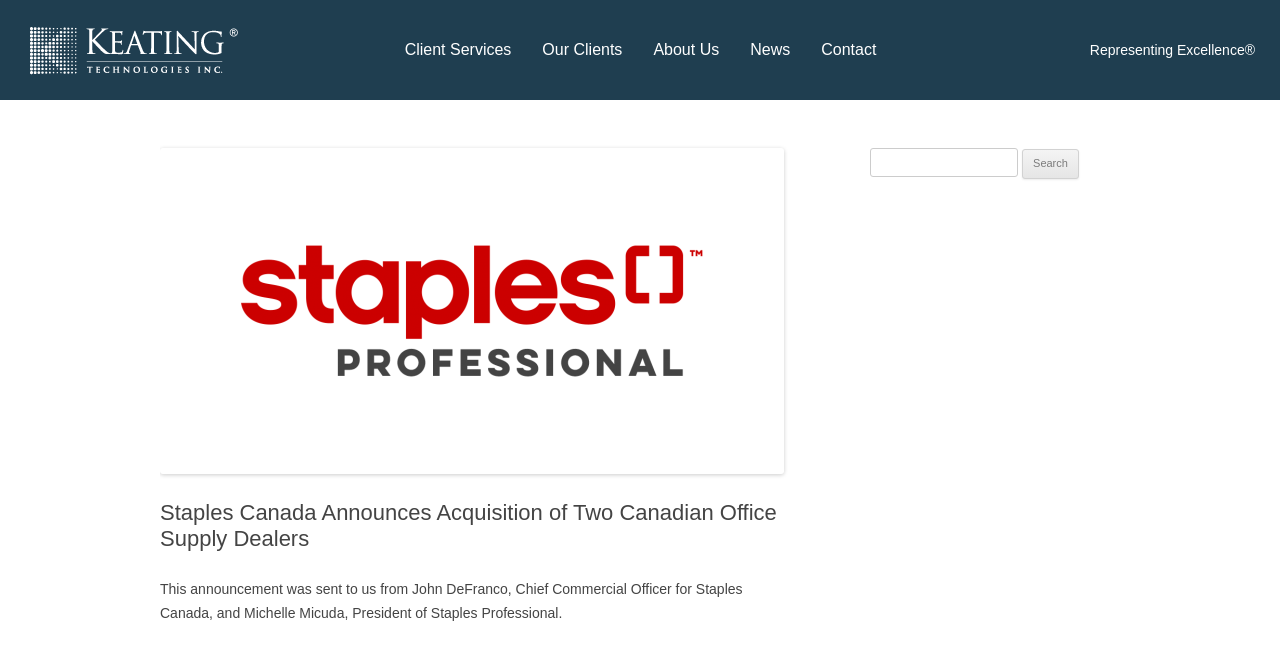Pinpoint the bounding box coordinates of the clickable area needed to execute the instruction: "Click on About Us". The coordinates should be specified as four float numbers between 0 and 1, i.e., [left, top, right, bottom].

[0.499, 0.056, 0.574, 0.095]